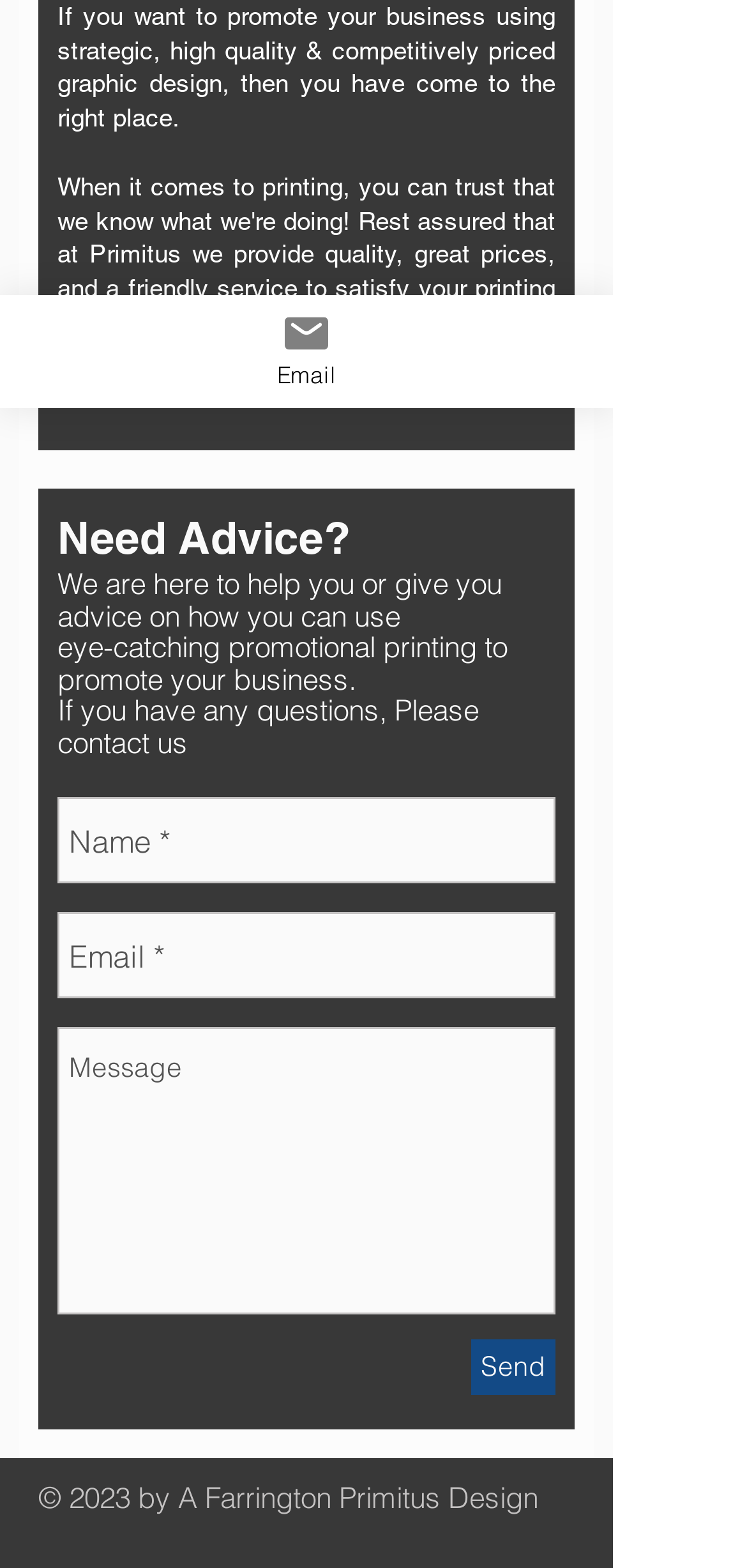For the element described, predict the bounding box coordinates as (top-left x, top-left y, bottom-right x, bottom-right y). All values should be between 0 and 1. Element description: DESCRIPTION

None